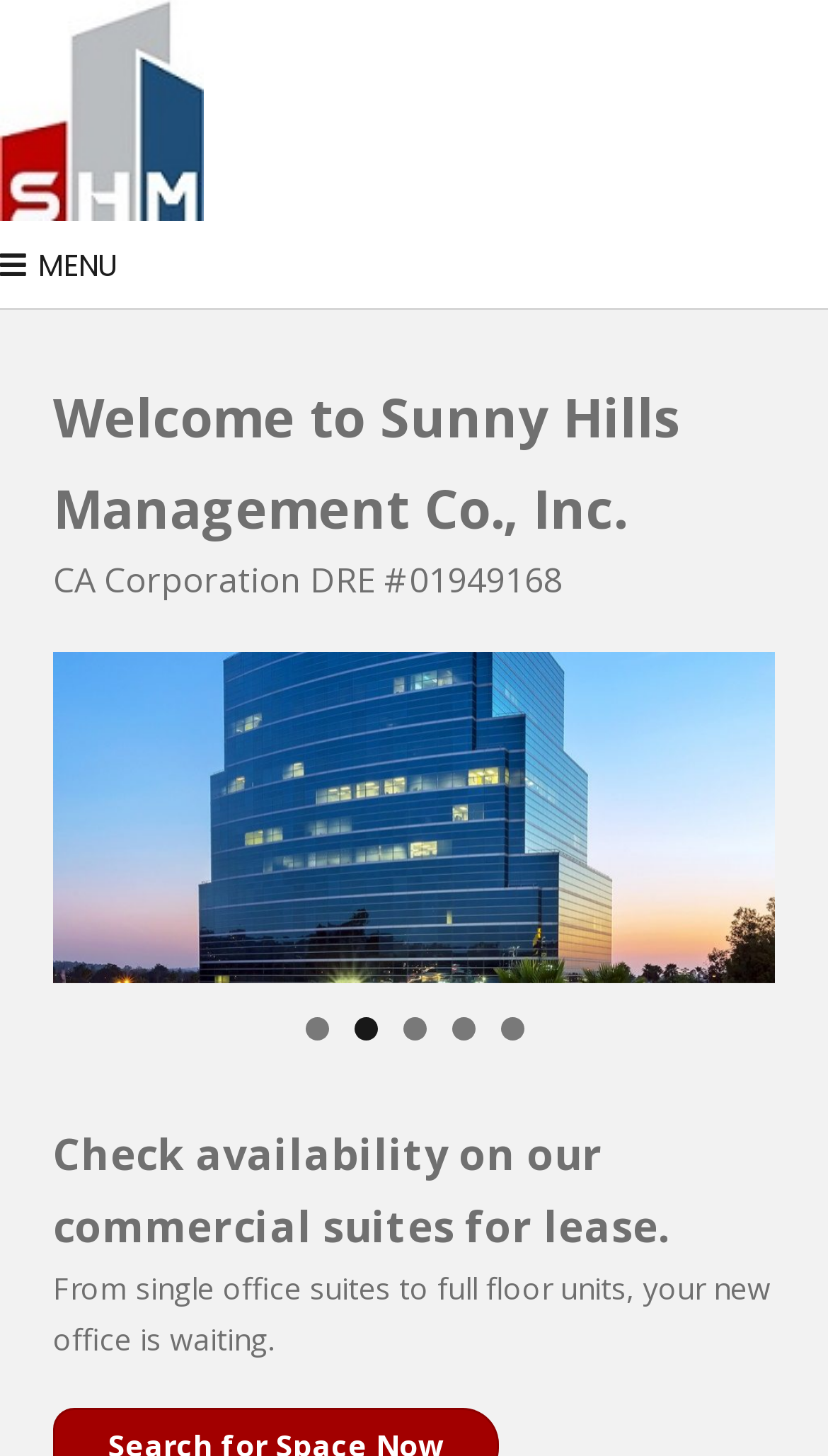From the webpage screenshot, identify the region described by <. Provide the bounding box coordinates as (top-left x, top-left y, bottom-right x, bottom-right y), with each value being a floating point number between 0 and 1.

[0.09, 0.533, 0.167, 0.576]